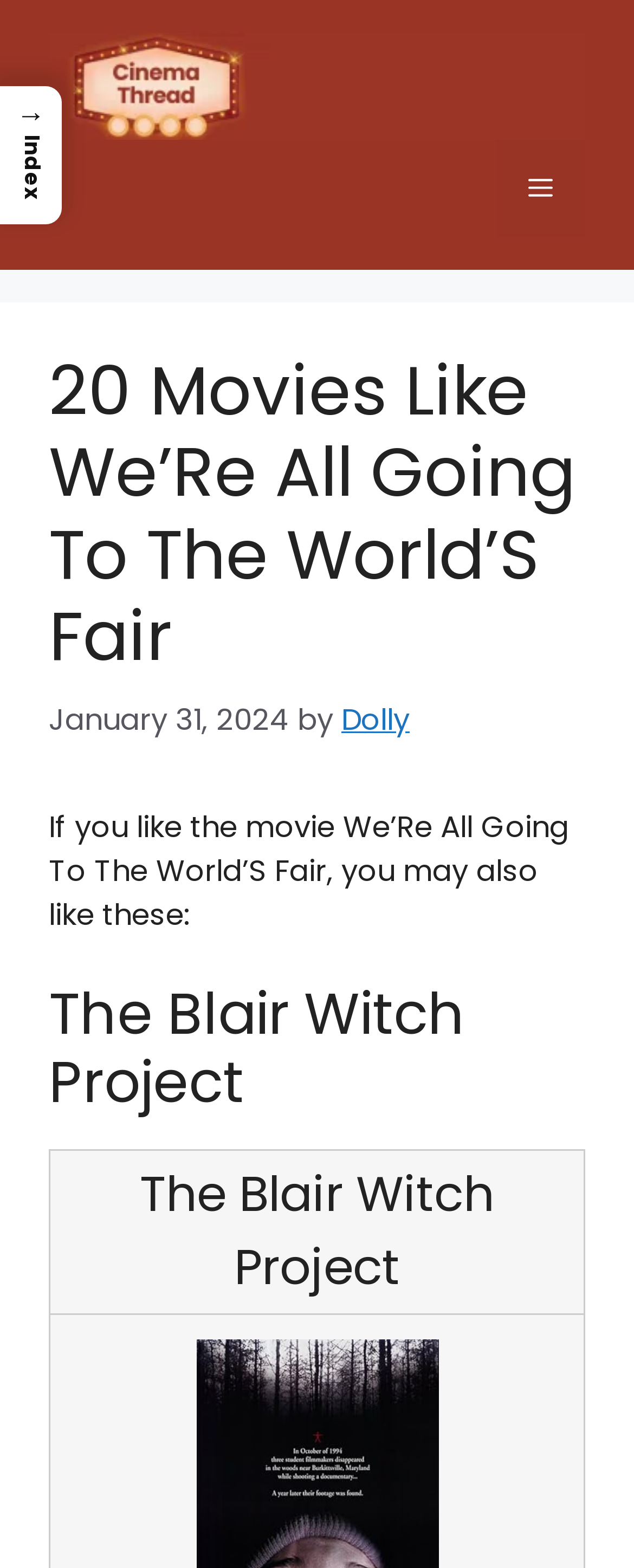Using the element description: "Business Development", determine the bounding box coordinates for the specified UI element. The coordinates should be four float numbers between 0 and 1, [left, top, right, bottom].

None